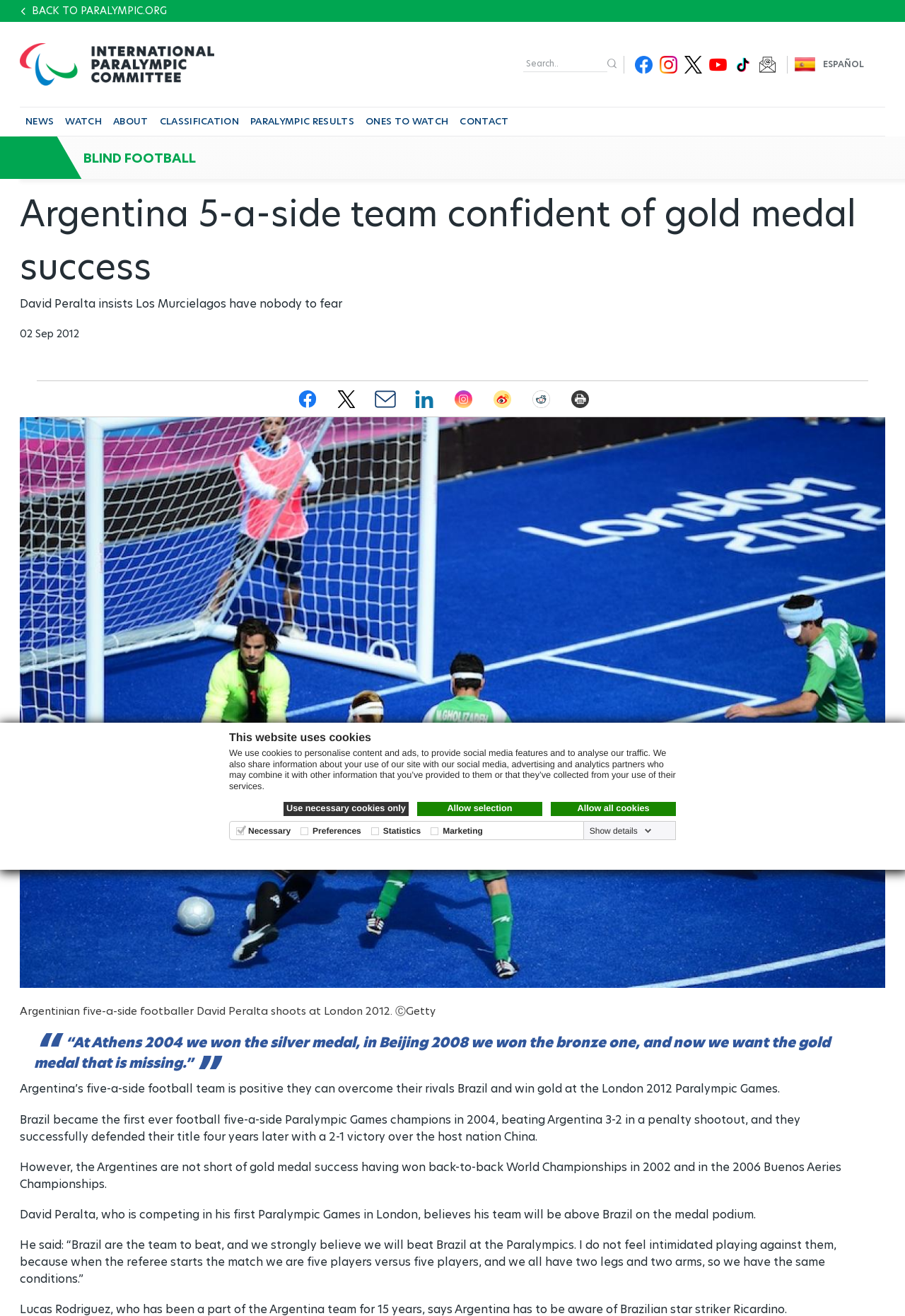Describe all the key features and sections of the webpage thoroughly.

This webpage is about the Argentina 5-a-side team's confidence in winning a gold medal at the Paralympic Games. At the top of the page, there is a dialog box about cookies, with options to use necessary cookies only, allow selection, or allow all cookies. Below this, there is a navigation menu with links to the main content, language selection, and search functionality.

The main content of the page is an article about David Peralta, an Argentinian five-a-side footballer, who is confident that his team can win the gold medal at the London 2012 Paralympic Games. The article includes a heading, a subheading, and several paragraphs of text. There is also an image of David Peralta shooting at the London 2012 games.

To the right of the article, there are social media sharing links, including Facebook, Twitter, Email, Linkedin, Instagram, Weibo, Reddit, and Print. Below the article, there is a blockquote with a quote from David Peralta, and several more paragraphs of text about the team's history and their chances of winning the gold medal.

At the top of the page, there is a navigation menu with links to NEWS, WATCH, ABOUT, CLASSIFICATION, PARALYMPIC RESULTS, ONES TO WATCH, and CONTACT. There are also links to the IPC new logo and a search box. The page also includes several social media icons, including Facebook, Instagram, Twitter, Youtube, TikTok, and Newsletter Subscribe.